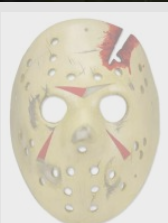Utilize the details in the image to give a detailed response to the question: What is the significance of the red markings on the mask?

The caption highlights the red markings as a distinctive feature of Jason's menacing look, implying that they are an iconic part of the character's design and a key element of the replica's authenticity.